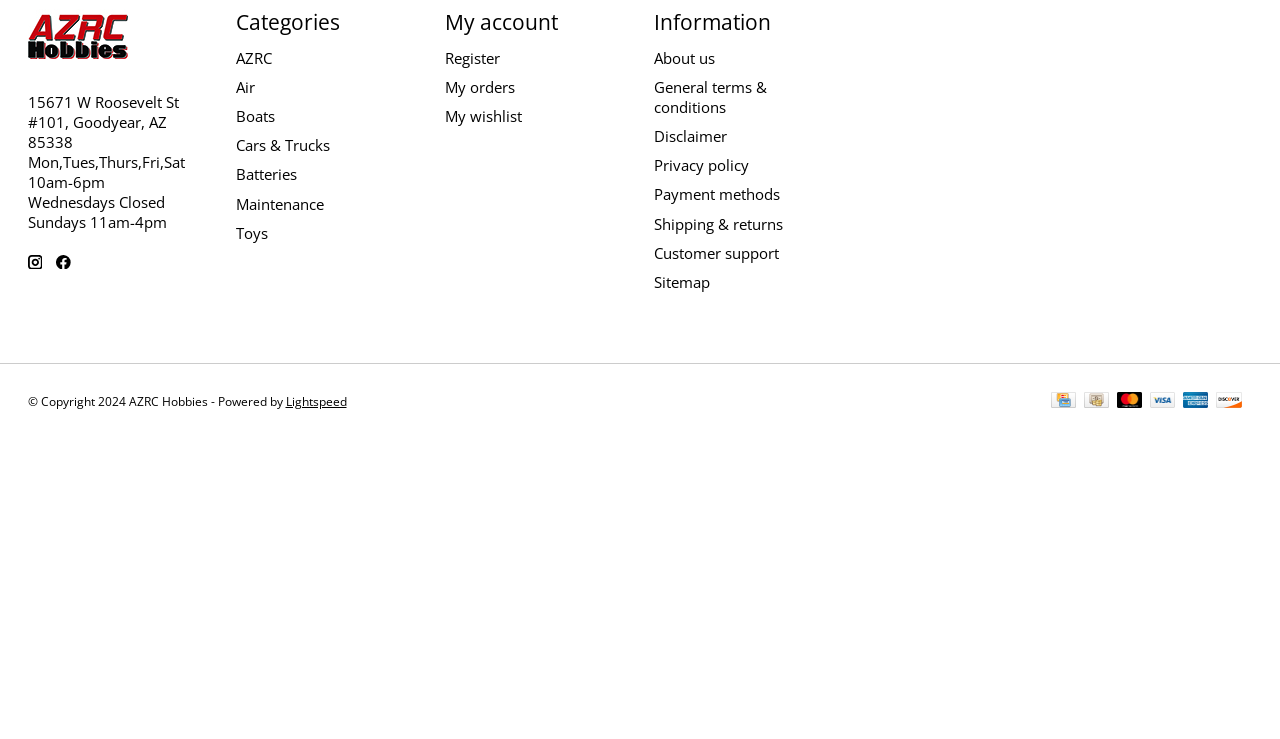Please find the bounding box coordinates of the element that needs to be clicked to perform the following instruction: "Leave a comment on the article". The bounding box coordinates should be four float numbers between 0 and 1, represented as [left, top, right, bottom].

None